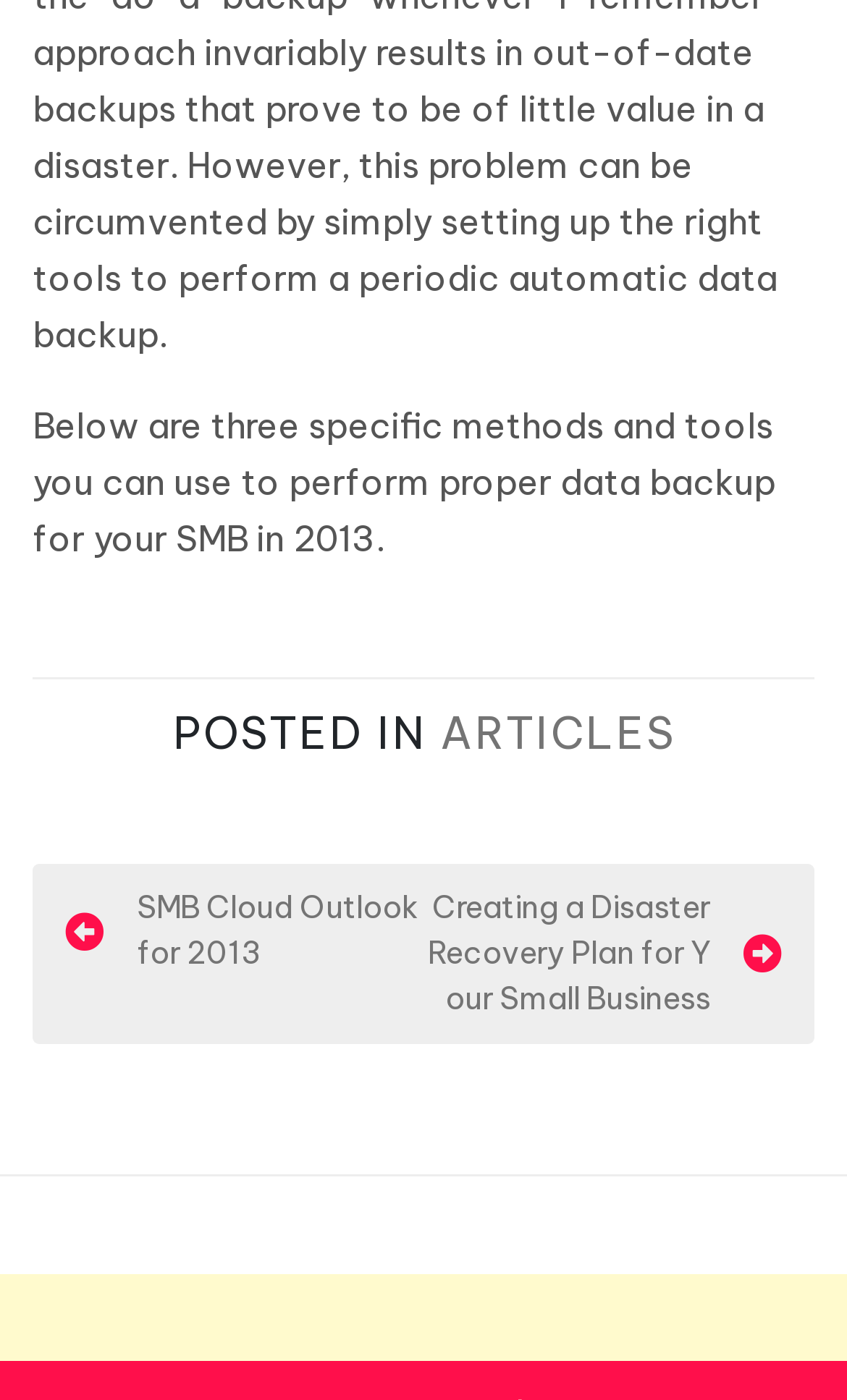Please predict the bounding box coordinates (top-left x, top-left y, bottom-right x, bottom-right y) for the UI element in the screenshot that fits the description: SMB Cloud Outlook for 2013

[0.077, 0.632, 0.5, 0.697]